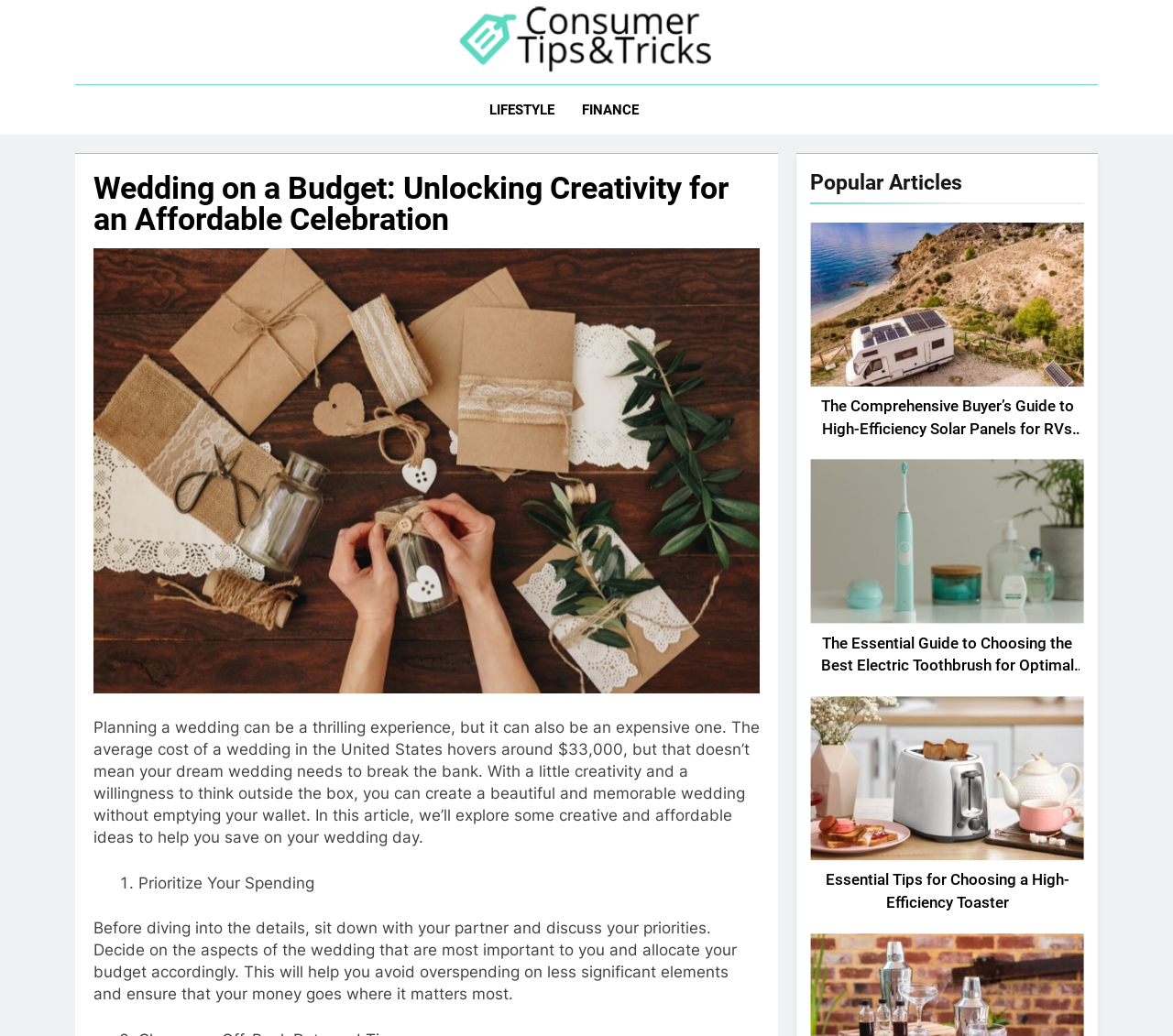How many popular articles are listed?
Use the information from the screenshot to give a comprehensive response to the question.

The 'Popular Articles' section lists three articles with links and images, including 'The Comprehensive Buyer’s Guide to High-Efficiency Solar Panels for RVs and Campers', 'The Essential Guide to Choosing the Best Electric Toothbrush for Optimal Dental Health', and 'Essential Tips for Choosing a High-Efficiency Toaster'.